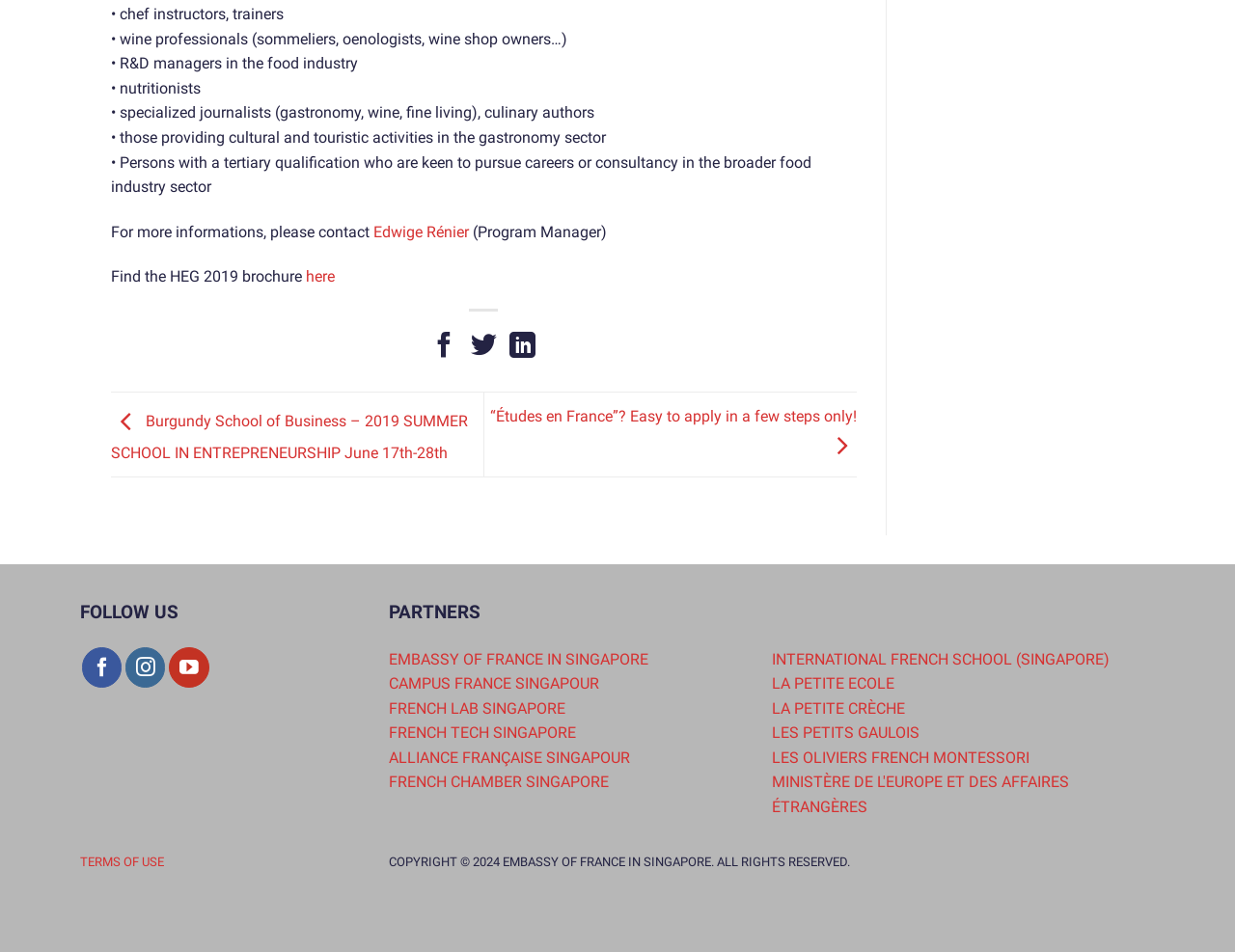Determine the bounding box coordinates for the clickable element to execute this instruction: "Contact Edwige Rénier". Provide the coordinates as four float numbers between 0 and 1, i.e., [left, top, right, bottom].

[0.302, 0.234, 0.38, 0.253]